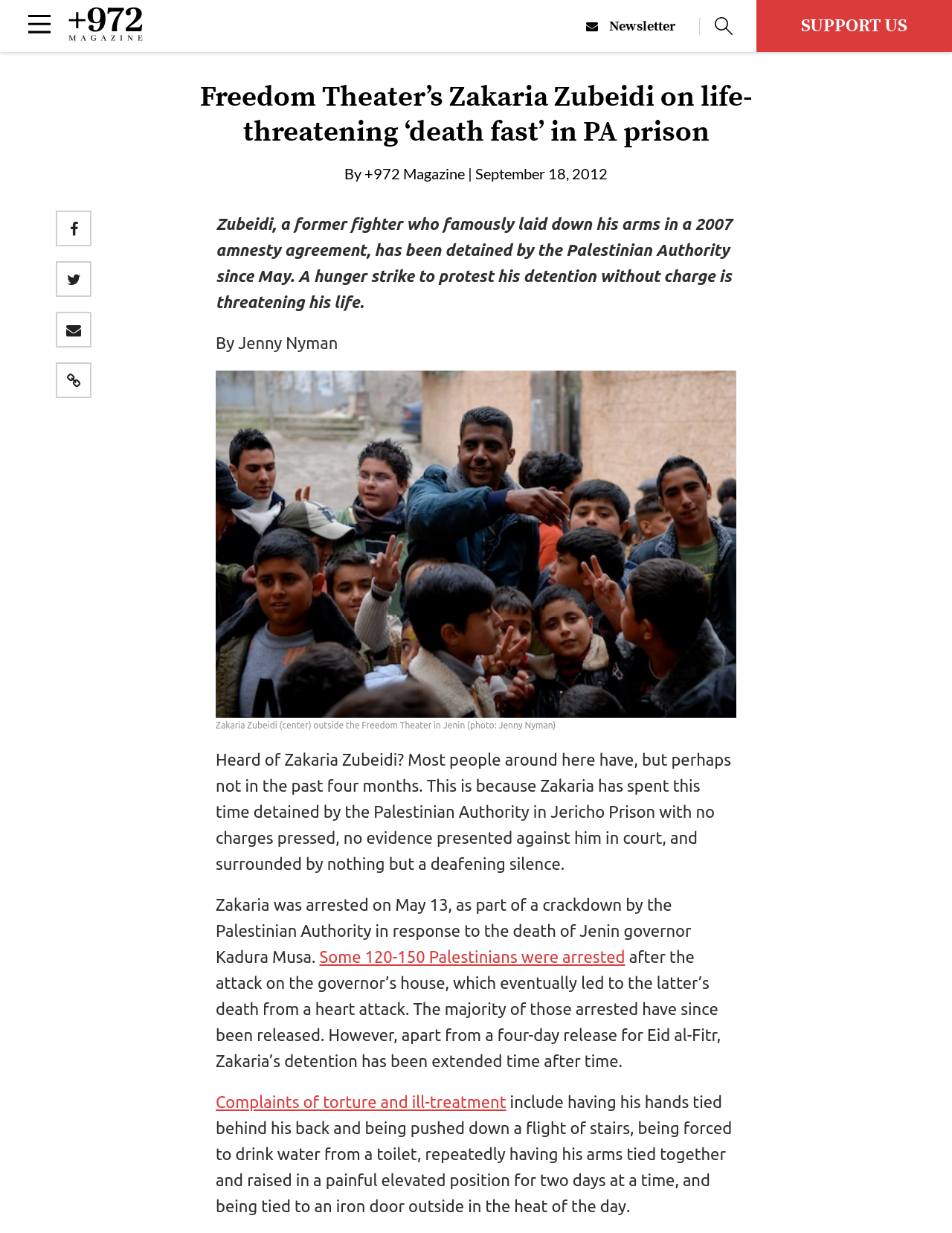What is the name of the person detained by the Palestinian Authority?
Using the image provided, answer with just one word or phrase.

Zakaria Zubeidi